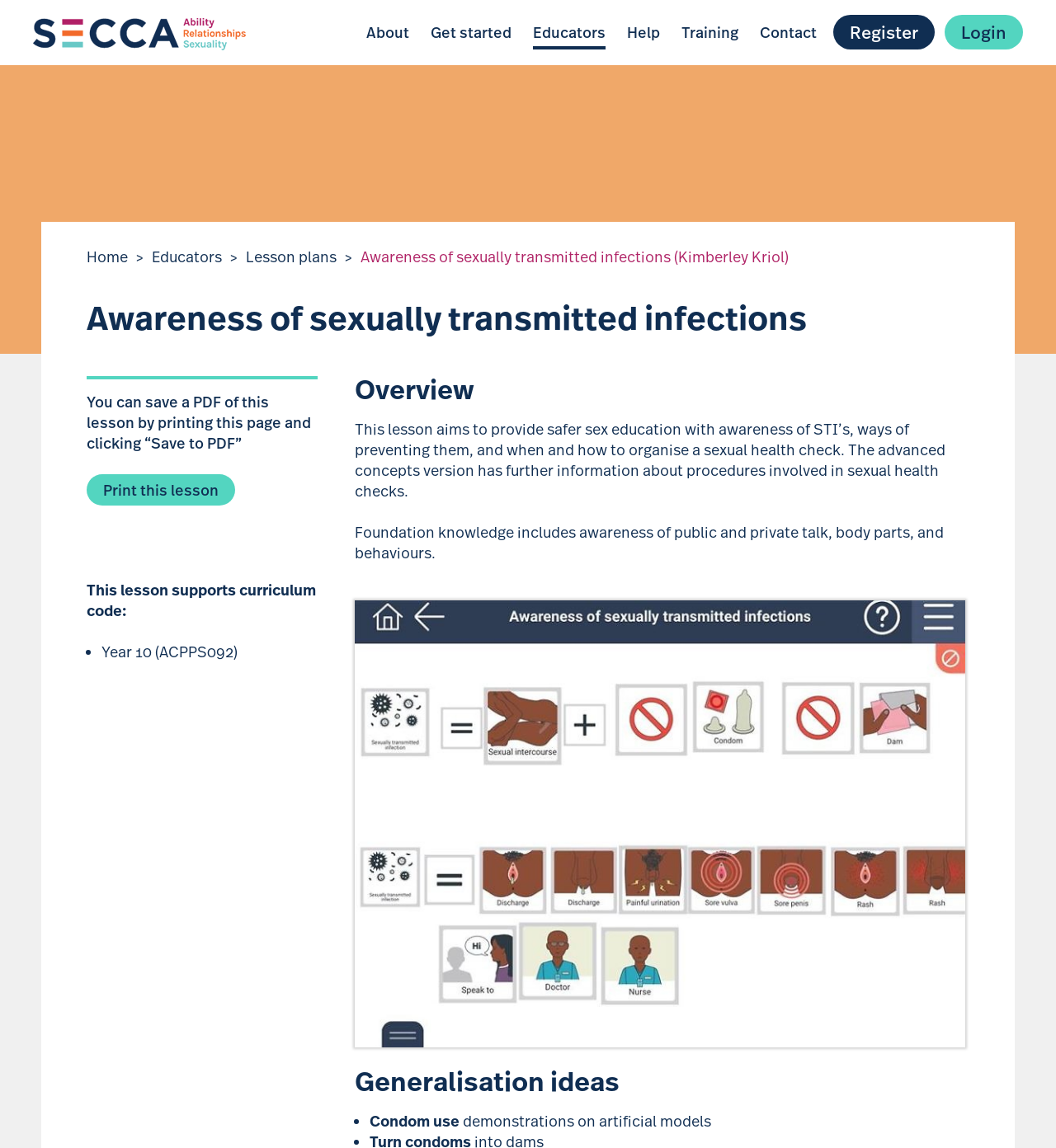Please identify the bounding box coordinates of the clickable area that will fulfill the following instruction: "Login to the website". The coordinates should be in the format of four float numbers between 0 and 1, i.e., [left, top, right, bottom].

[0.895, 0.013, 0.969, 0.043]